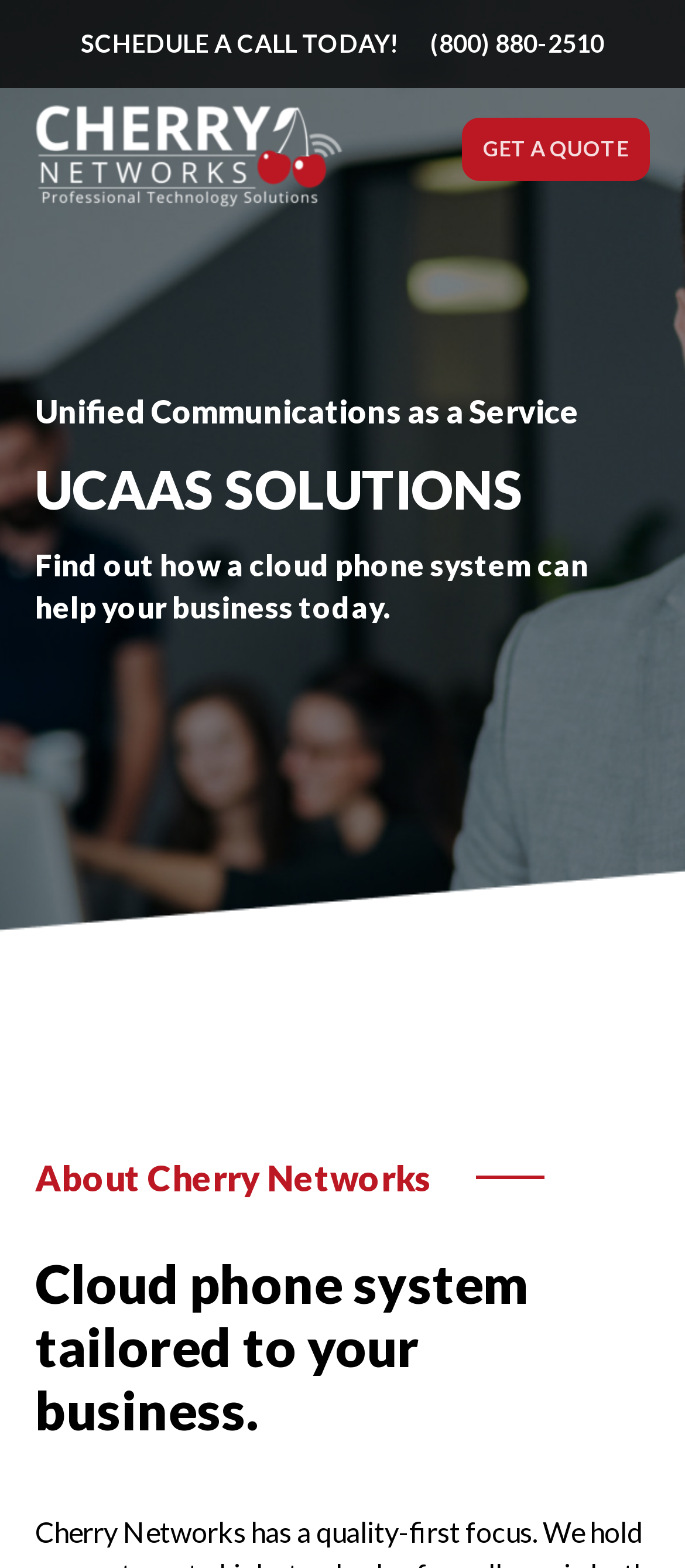What is the purpose of the cloud phone system?
Please answer the question as detailed as possible.

I inferred the purpose by looking at the static text 'Find out how a cloud phone system can help your business today.' which suggests that the cloud phone system is intended to help businesses.